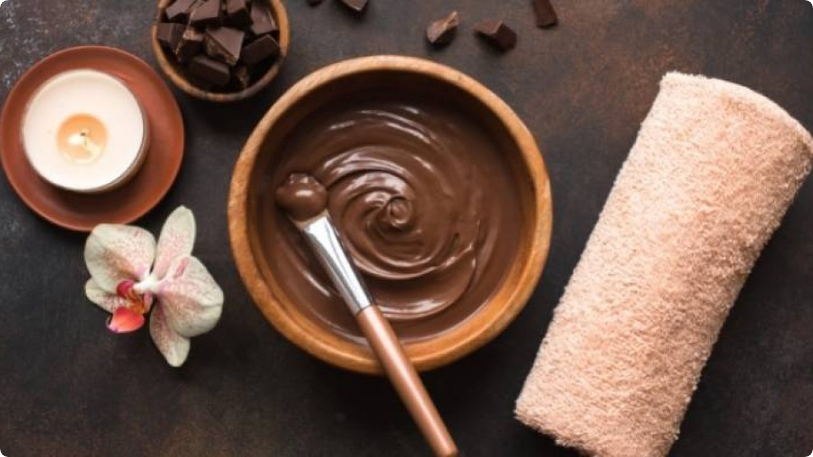Based on the image, provide a detailed response to the question:
What type of flower is present in the arrangement?

The caption specifically mentions that a delicate pink orchid flower introduces a touch of nature to the arrangement, adding to the overall ambiance of the spa setting.